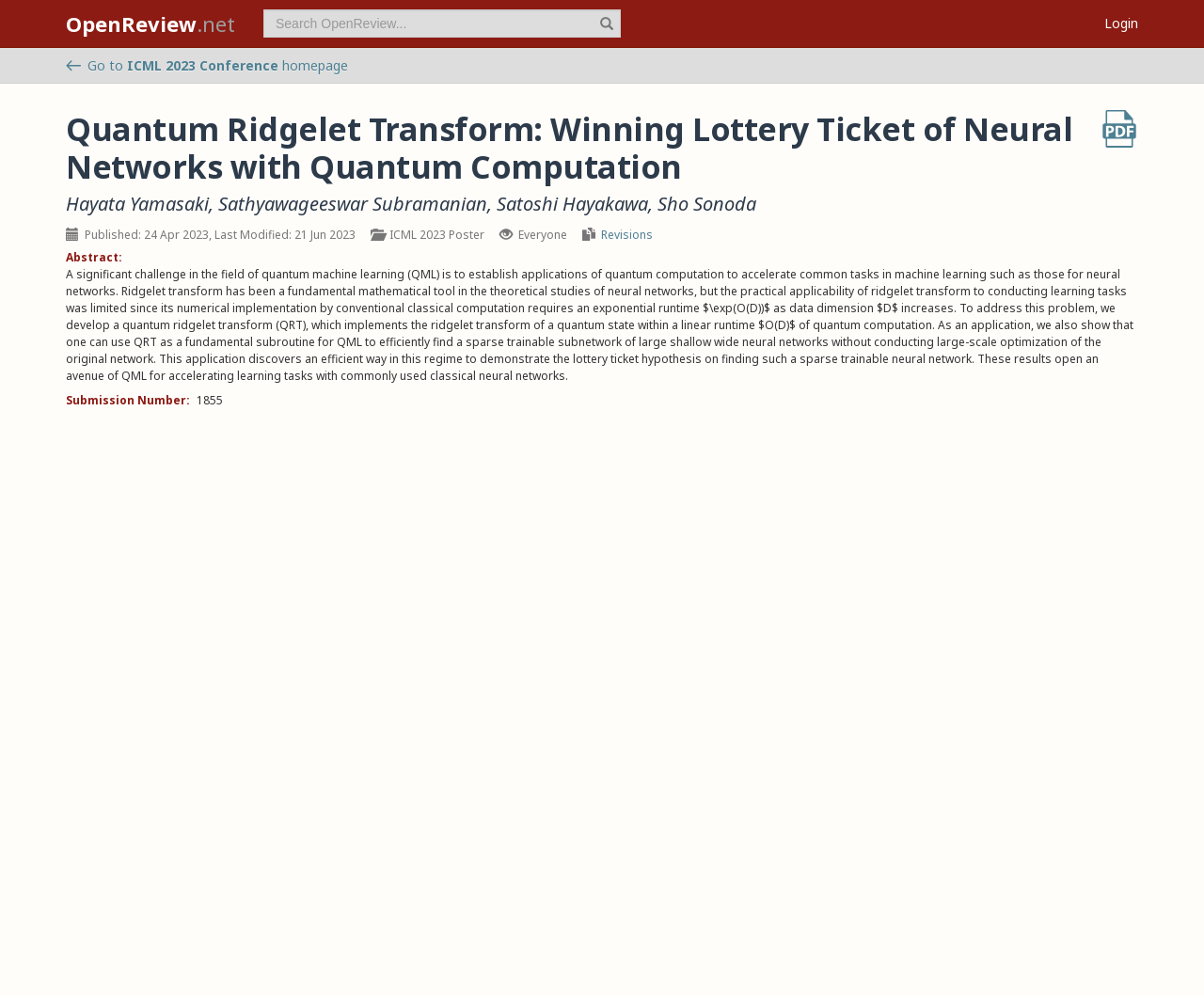Please find the bounding box coordinates for the clickable element needed to perform this instruction: "Go to ICML 2023 Conference homepage".

[0.055, 0.057, 0.289, 0.075]